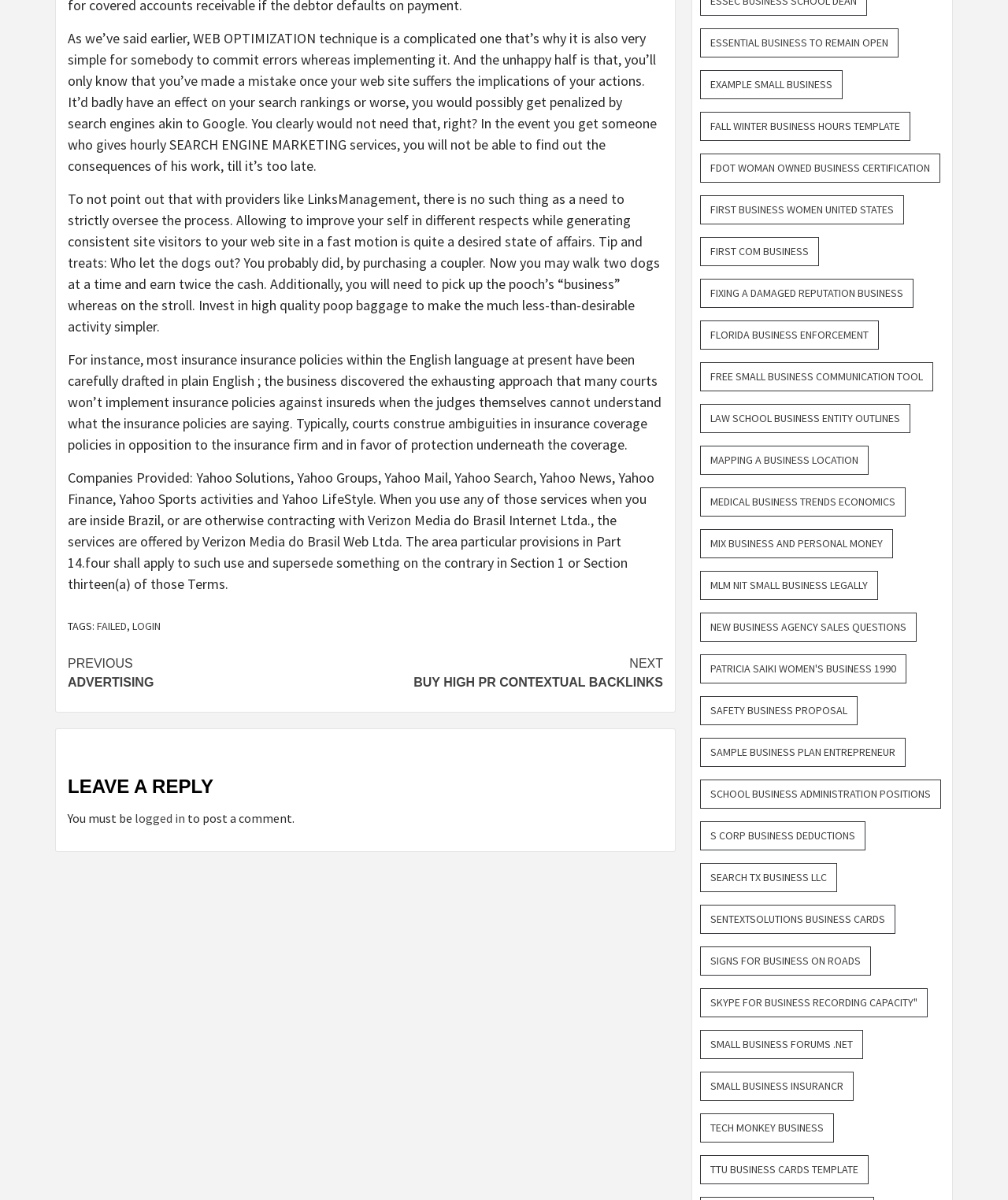Please identify the bounding box coordinates of the element that needs to be clicked to execute the following command: "click on 'Continue Reading' button". Provide the bounding box using four float numbers between 0 and 1, formatted as [left, top, right, bottom].

[0.067, 0.538, 0.658, 0.583]